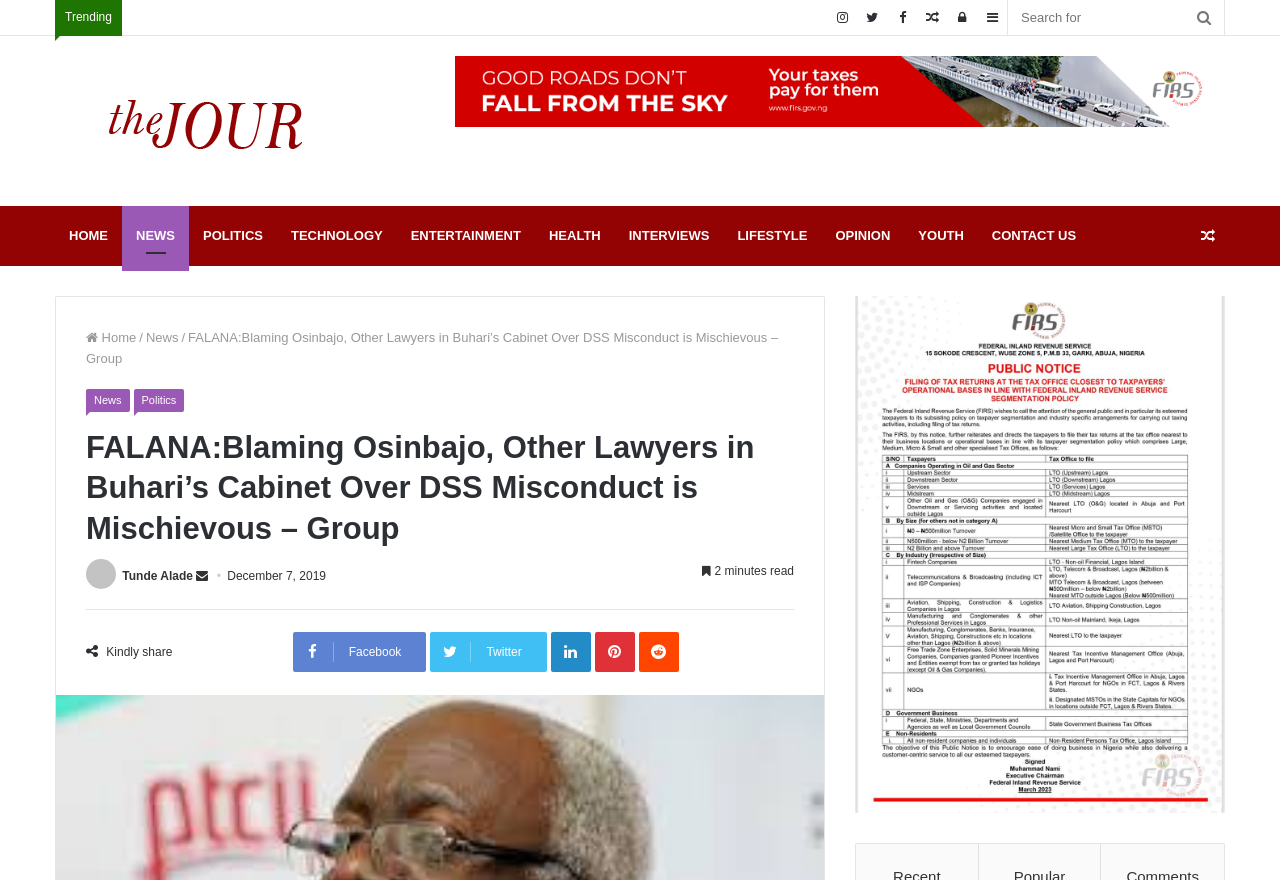What is the main heading displayed on the webpage? Please provide the text.

FALANA:Blaming Osinbajo, Other Lawyers in Buhari’s Cabinet Over DSS Misconduct is Mischievous – Group